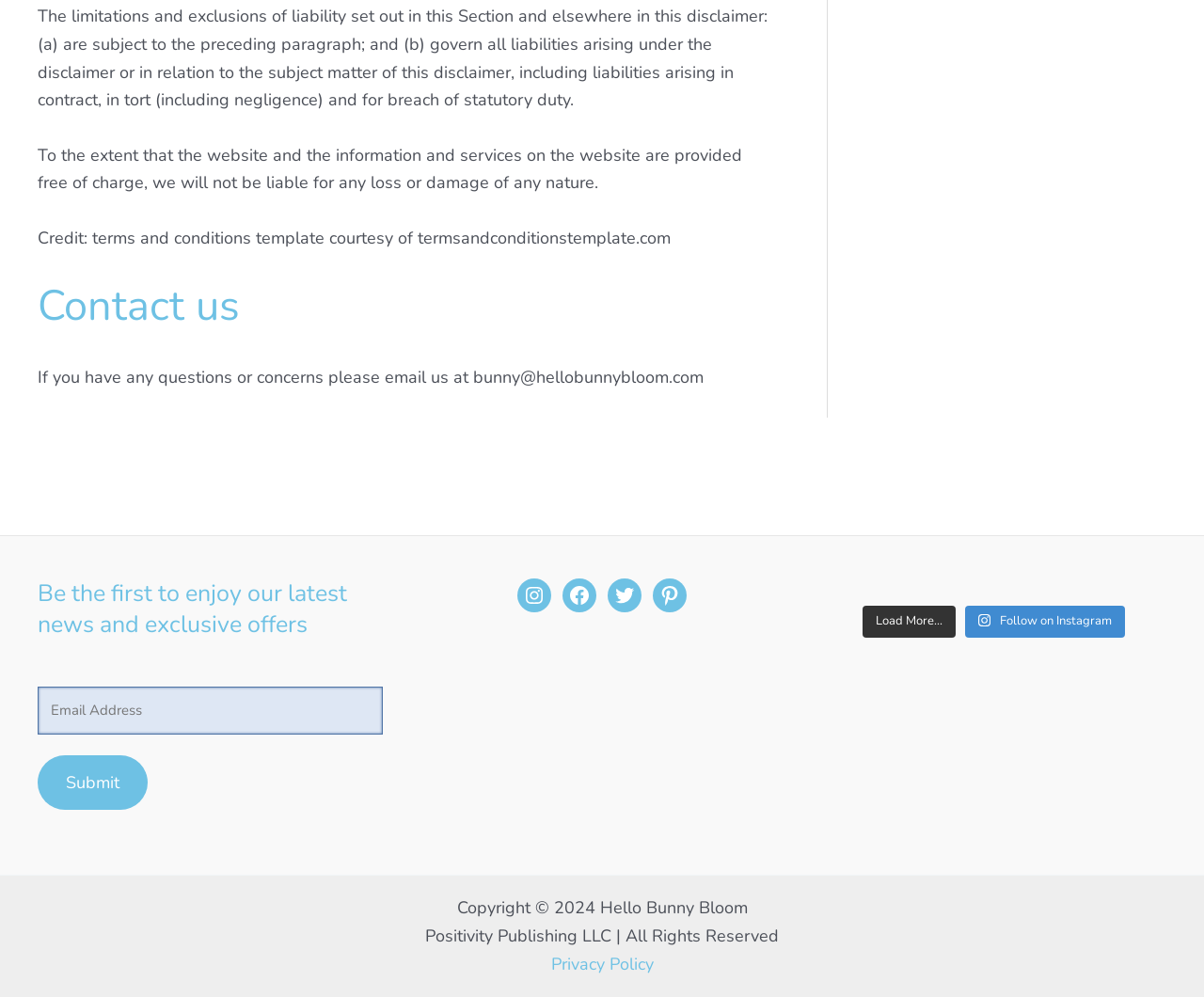Bounding box coordinates are specified in the format (top-left x, top-left y, bottom-right x, bottom-right y). All values are floating point numbers bounded between 0 and 1. Please provide the bounding box coordinate of the region this sentence describes: Privacy Policy

[0.457, 0.955, 0.543, 0.978]